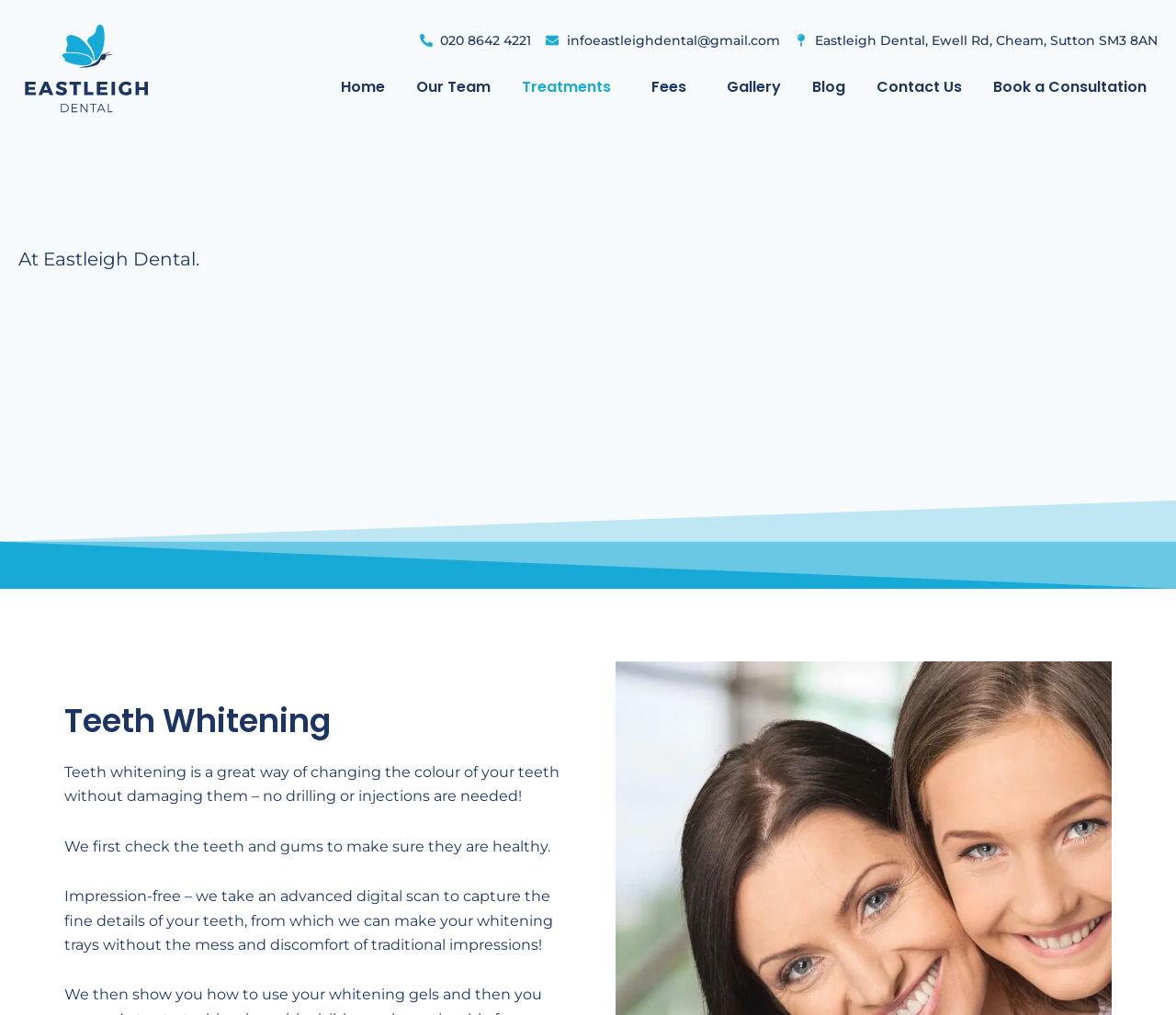Please determine the bounding box coordinates for the UI element described as: "Our Team".

[0.345, 0.065, 0.427, 0.107]